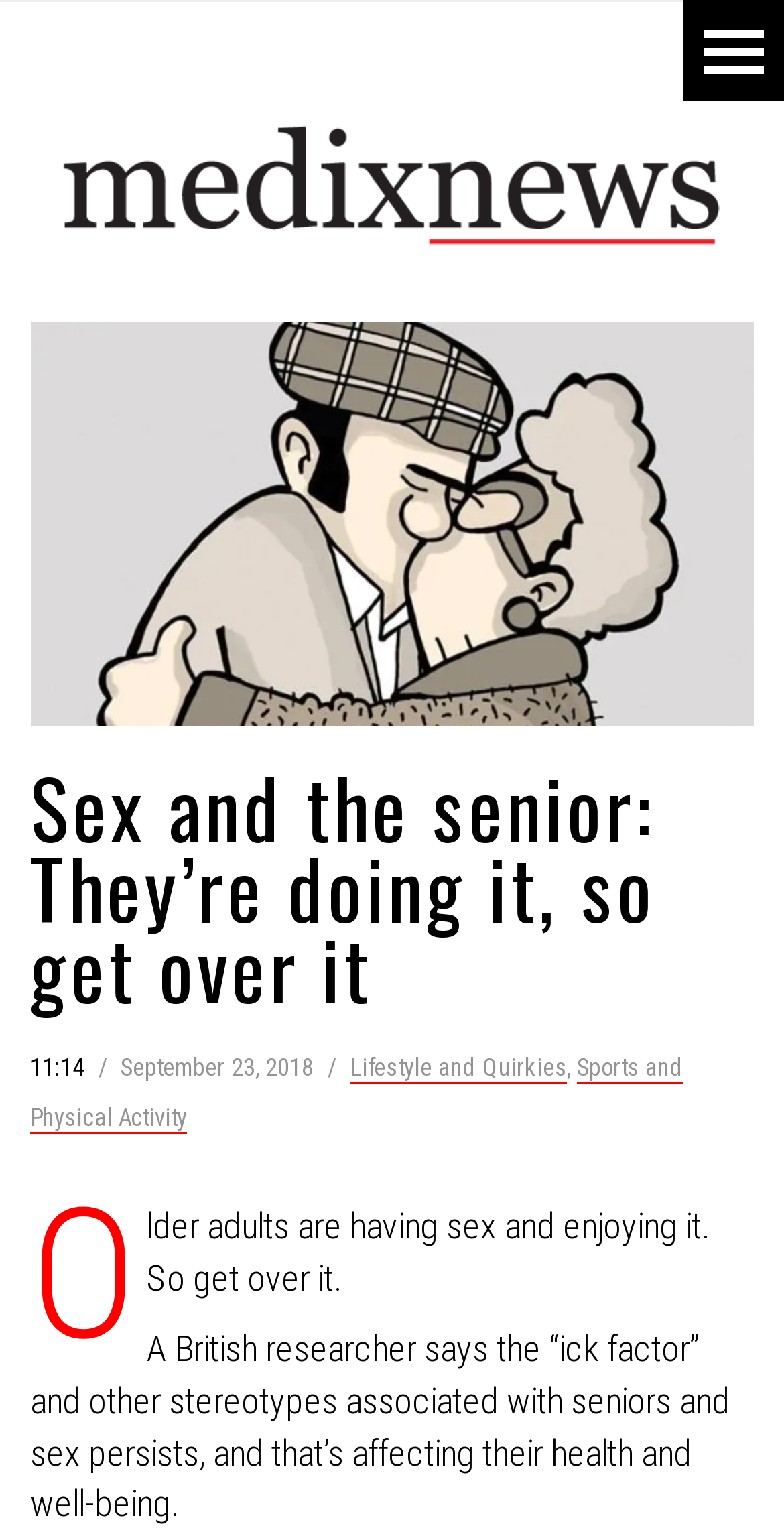What is the time of the article?
Based on the image, provide a one-word or brief-phrase response.

11:14